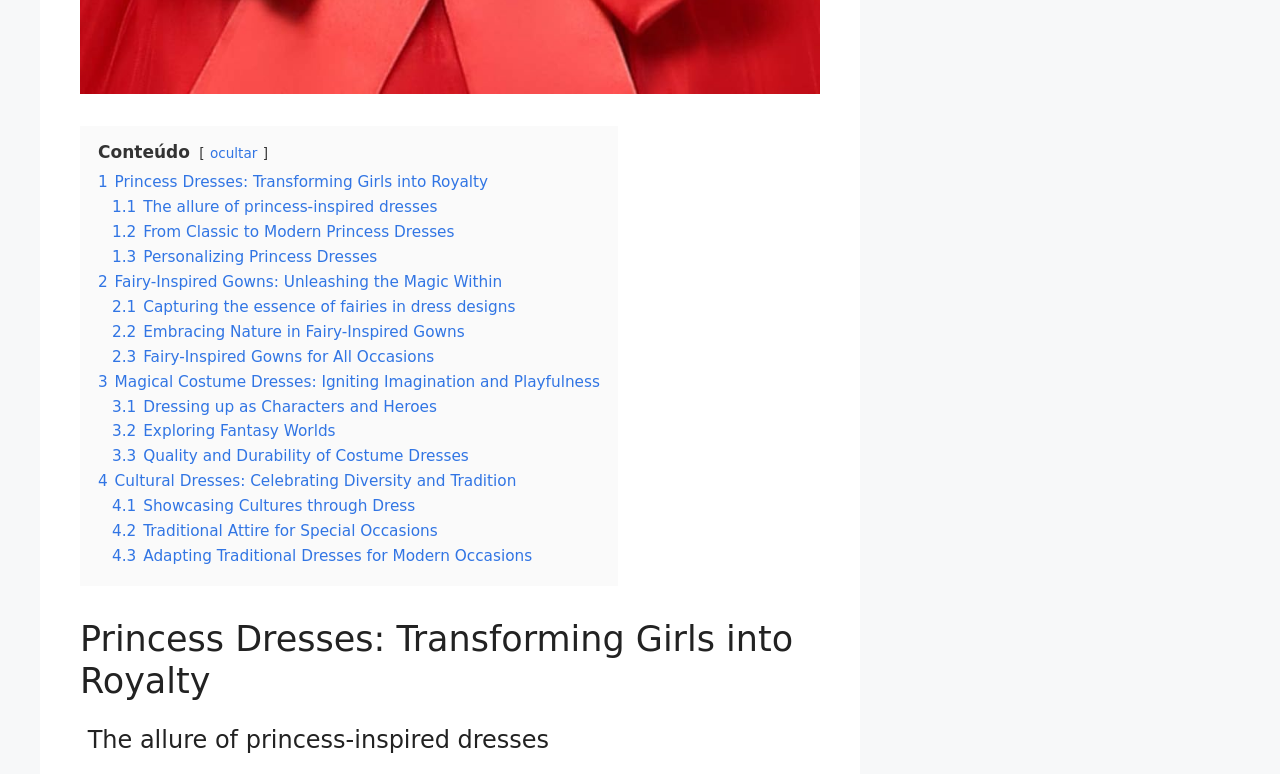Please provide the bounding box coordinates for the element that needs to be clicked to perform the instruction: "Learn about 'Cultural Dresses: Celebrating Diversity and Tradition'". The coordinates must consist of four float numbers between 0 and 1, formatted as [left, top, right, bottom].

[0.077, 0.61, 0.403, 0.634]